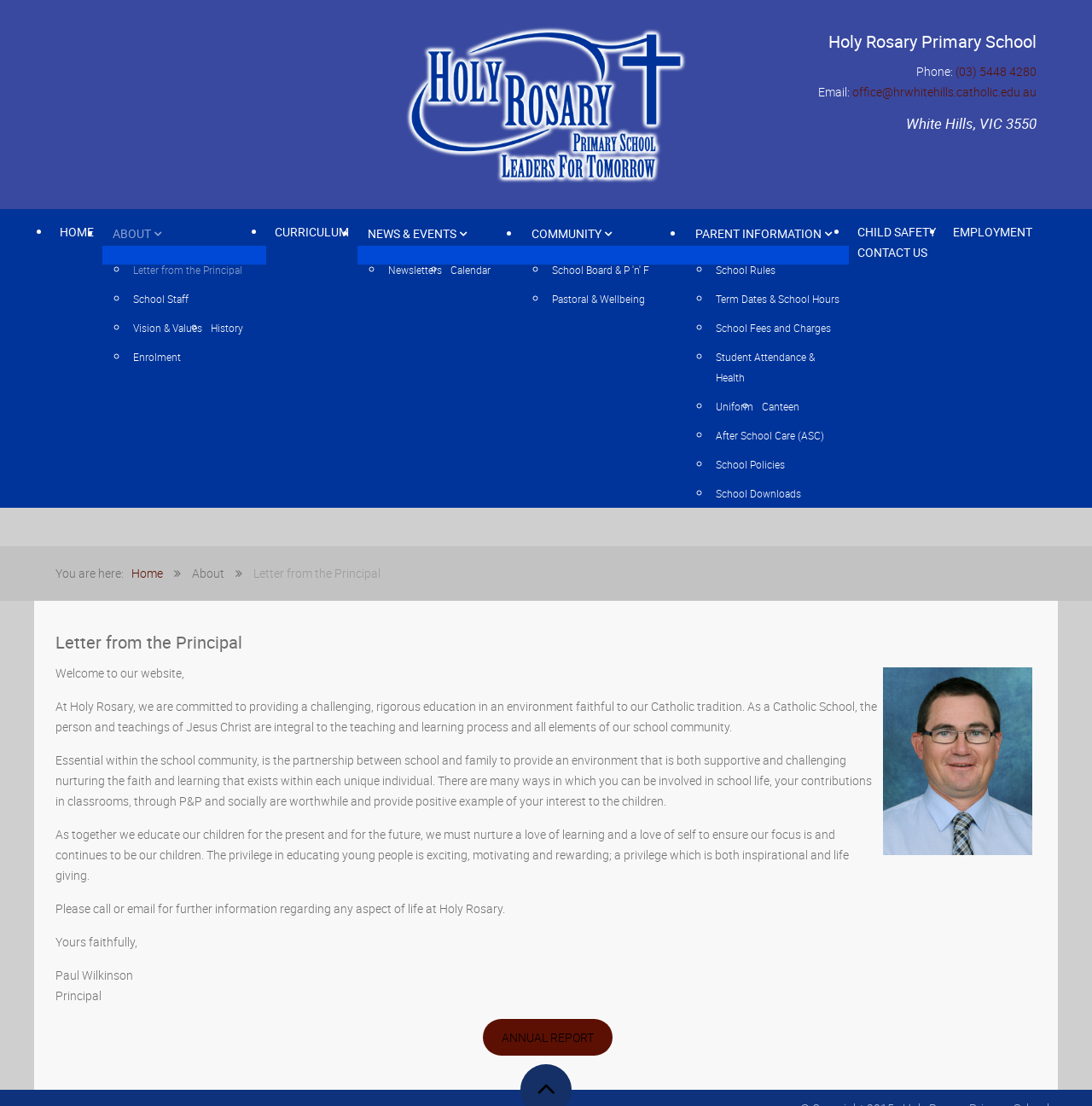Can you show the bounding box coordinates of the region to click on to complete the task described in the instruction: "Call the school"?

[0.875, 0.057, 0.949, 0.072]